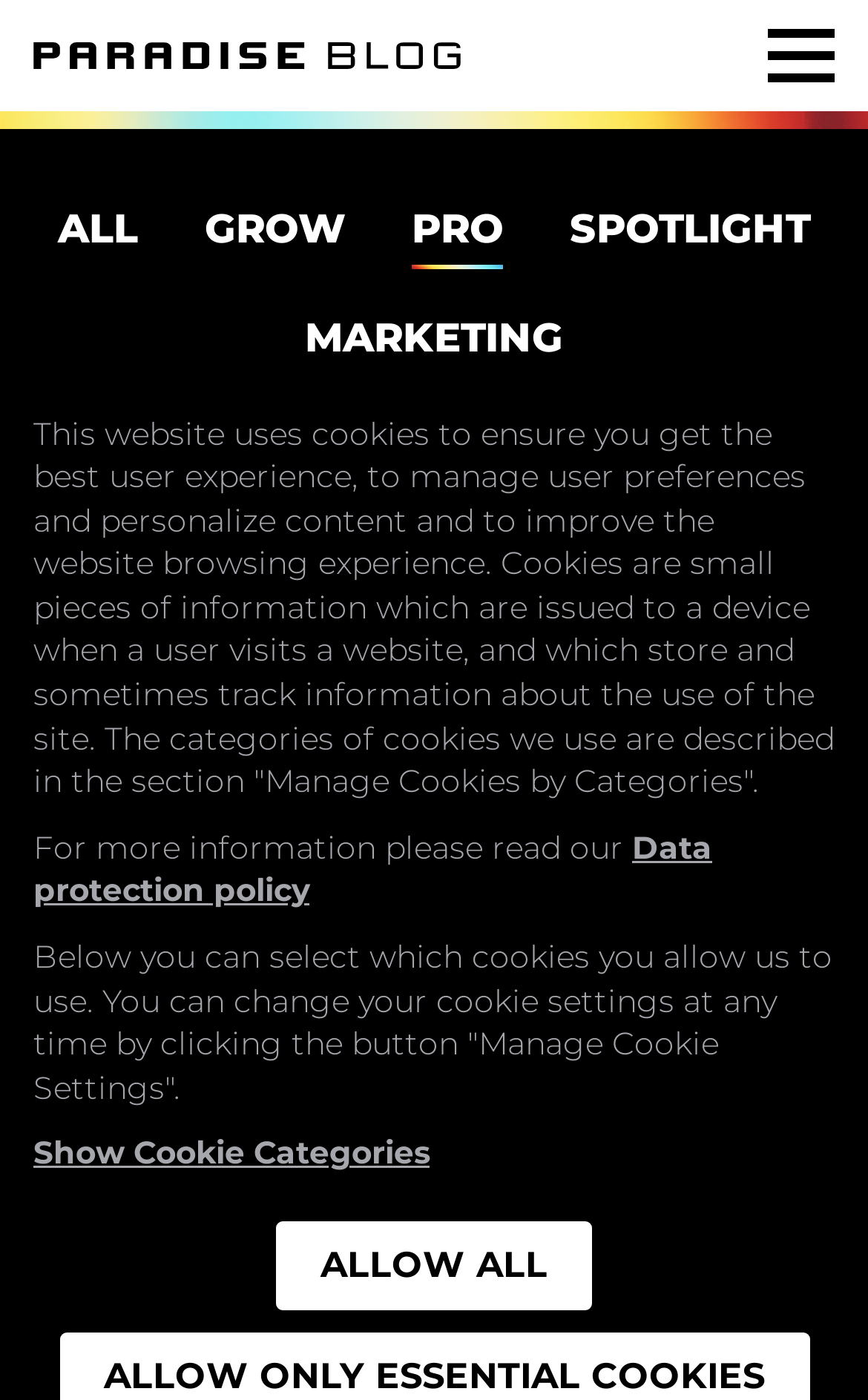Locate the bounding box coordinates of the area that needs to be clicked to fulfill the following instruction: "Click the ALL link". The coordinates should be in the format of four float numbers between 0 and 1, namely [left, top, right, bottom].

[0.067, 0.146, 0.159, 0.181]